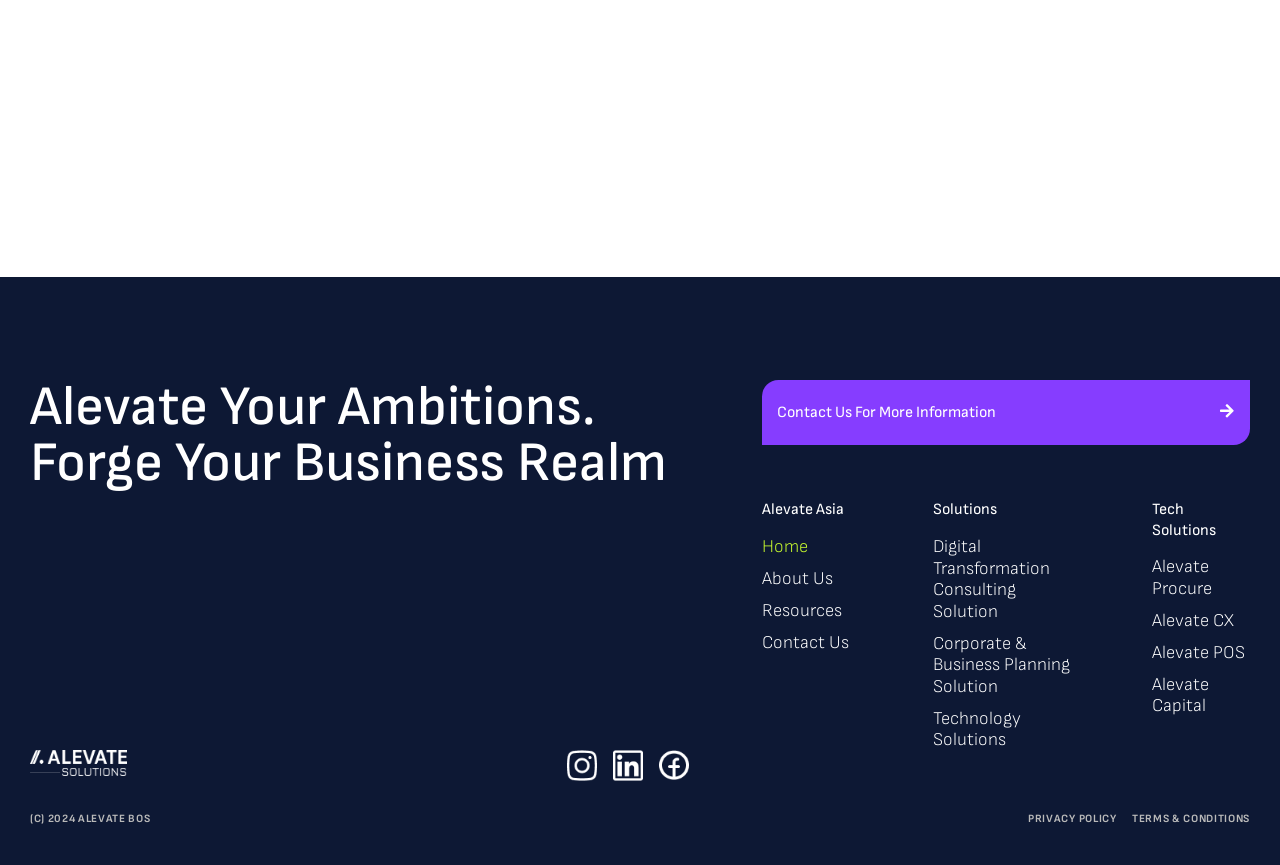Refer to the image and provide a thorough answer to this question:
What are the two links at the bottom of the webpage?

The two links at the bottom of the webpage are 'PRIVACY POLICY' and 'TERMS & CONDITIONS', which are static text elements with links.